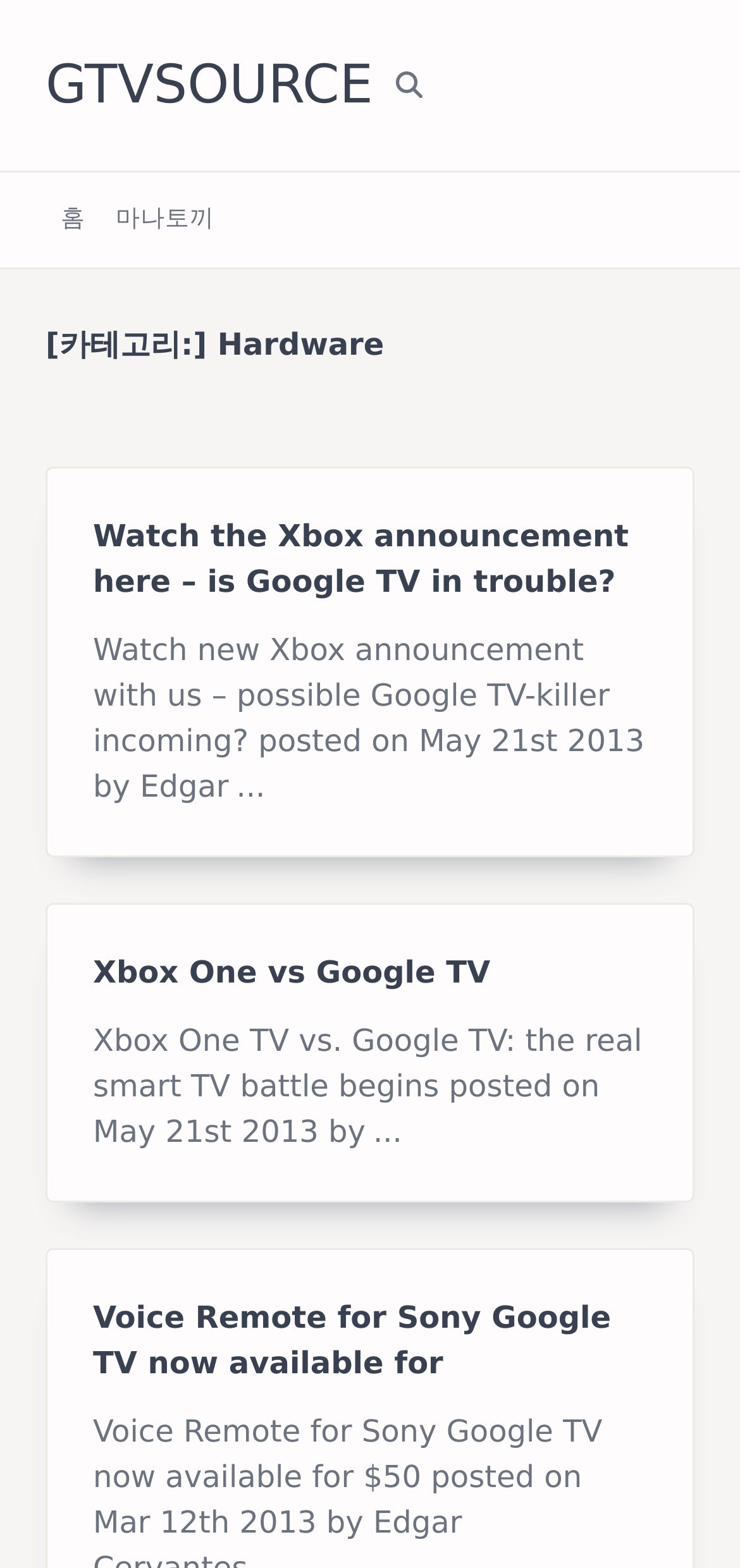Provide the bounding box coordinates for the area that should be clicked to complete the instruction: "view the article about Xbox announcement".

[0.126, 0.33, 0.85, 0.382]